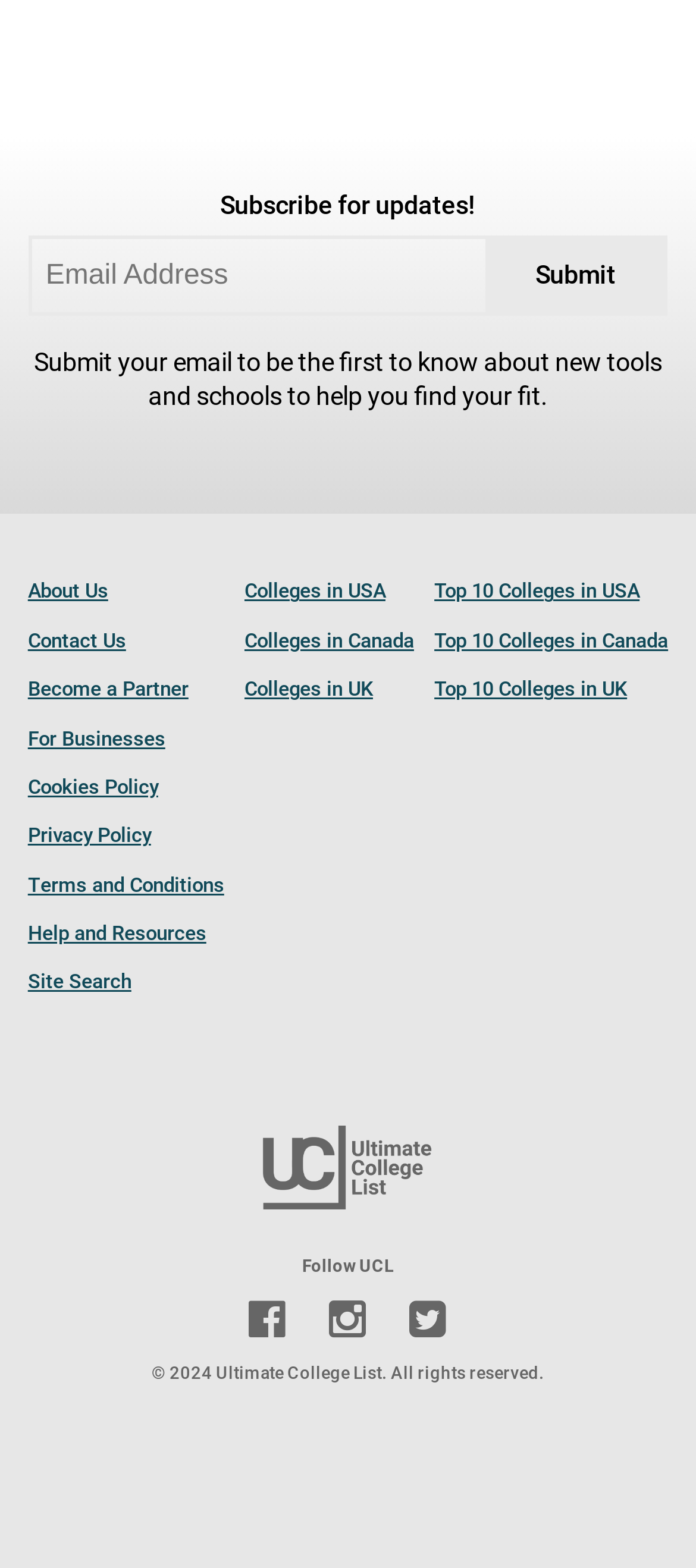Find the bounding box of the element with the following description: "Amy odom". The coordinates must be four float numbers between 0 and 1, formatted as [left, top, right, bottom].

None